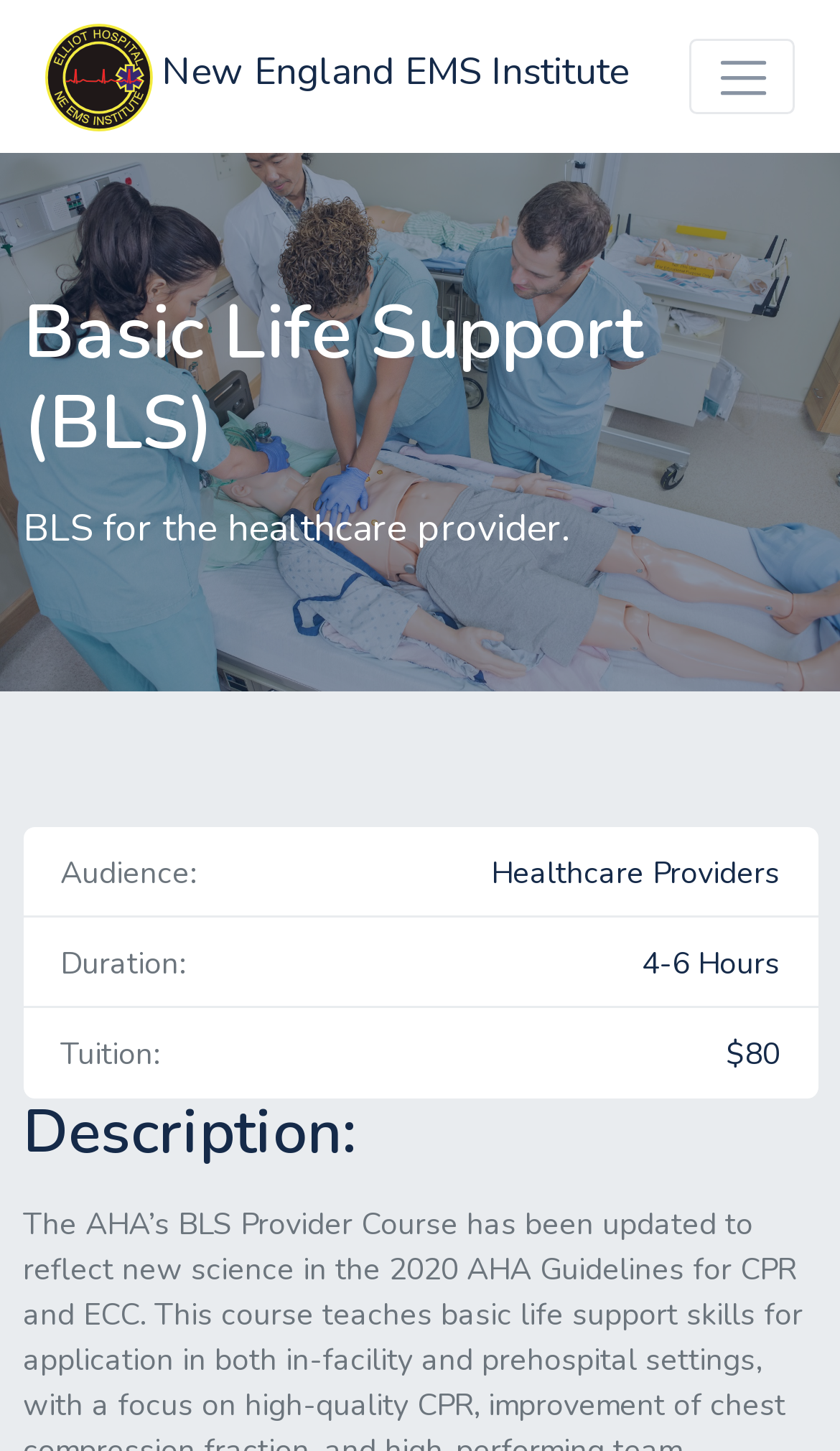Identify and extract the heading text of the webpage.

Basic Life Support (BLS)